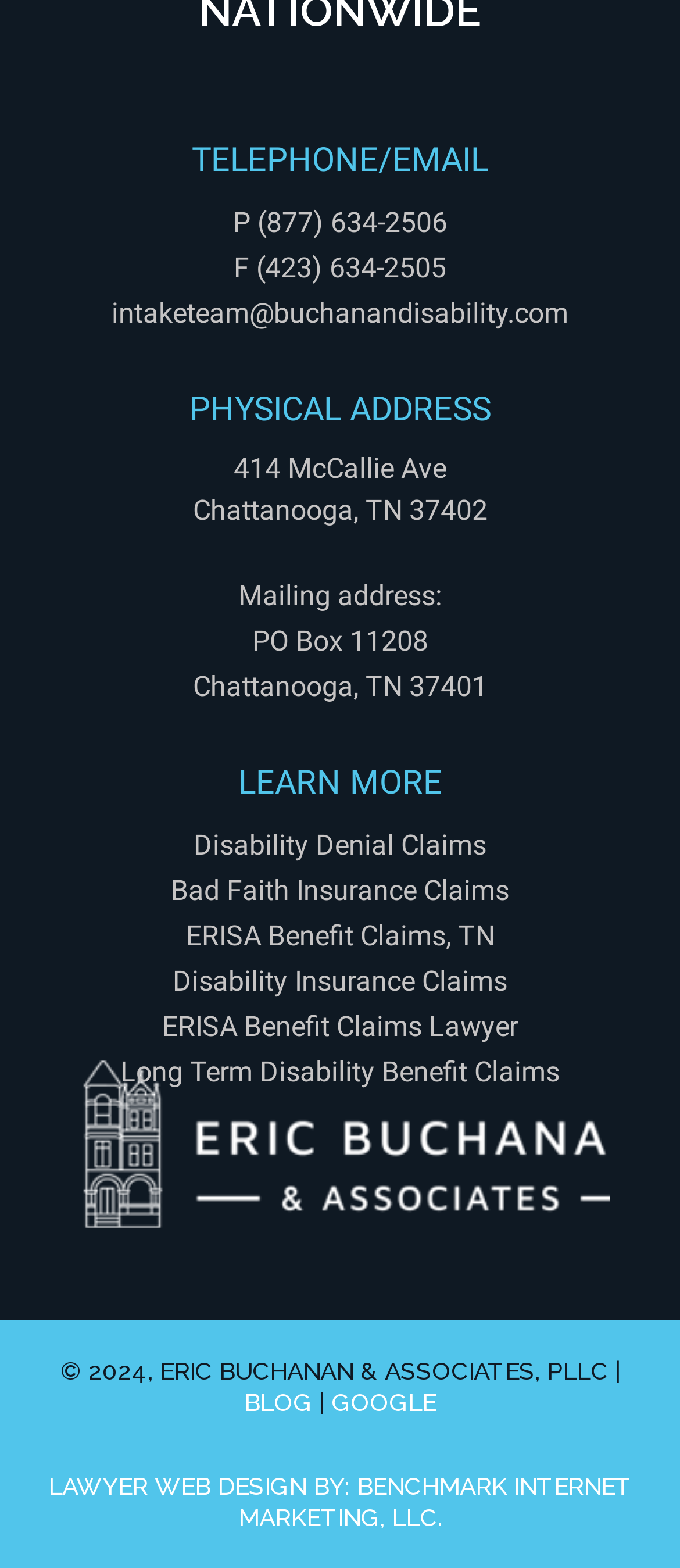Please identify the bounding box coordinates for the region that you need to click to follow this instruction: "Visit the Disability Denial Claims page".

[0.285, 0.528, 0.715, 0.55]